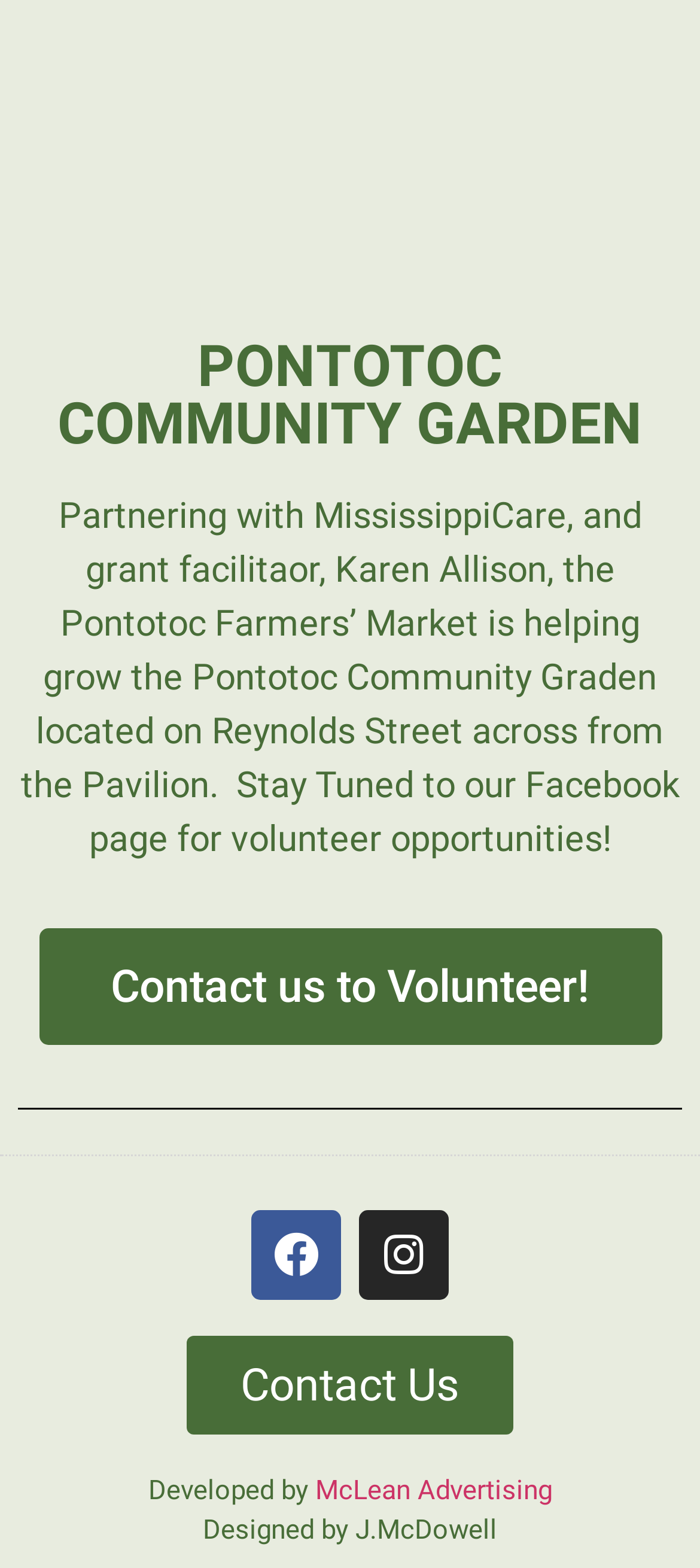Who designed the webpage?
Utilize the information in the image to give a detailed answer to the question.

The designer of the webpage is mentioned at the bottom of the webpage, in a static text element that reads 'Designed by J.McDowell'.